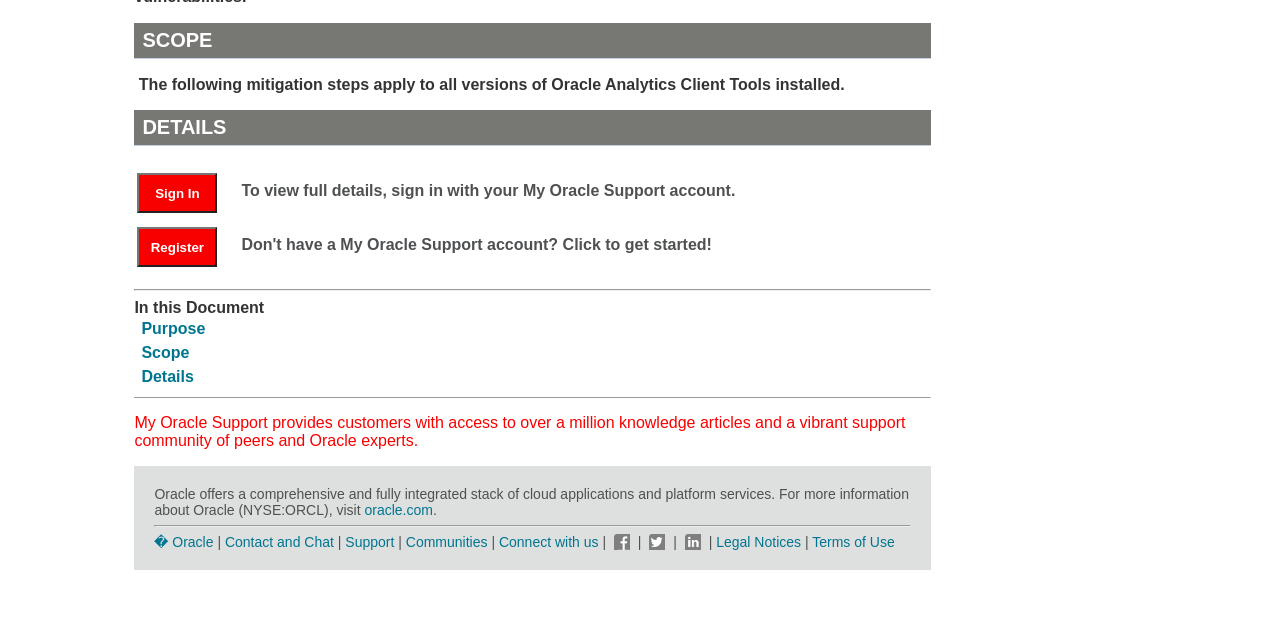Bounding box coordinates are specified in the format (top-left x, top-left y, bottom-right x, bottom-right y). All values are floating point numbers bounded between 0 and 1. Please provide the bounding box coordinate of the region this sentence describes: � Oracle

[0.121, 0.834, 0.167, 0.859]